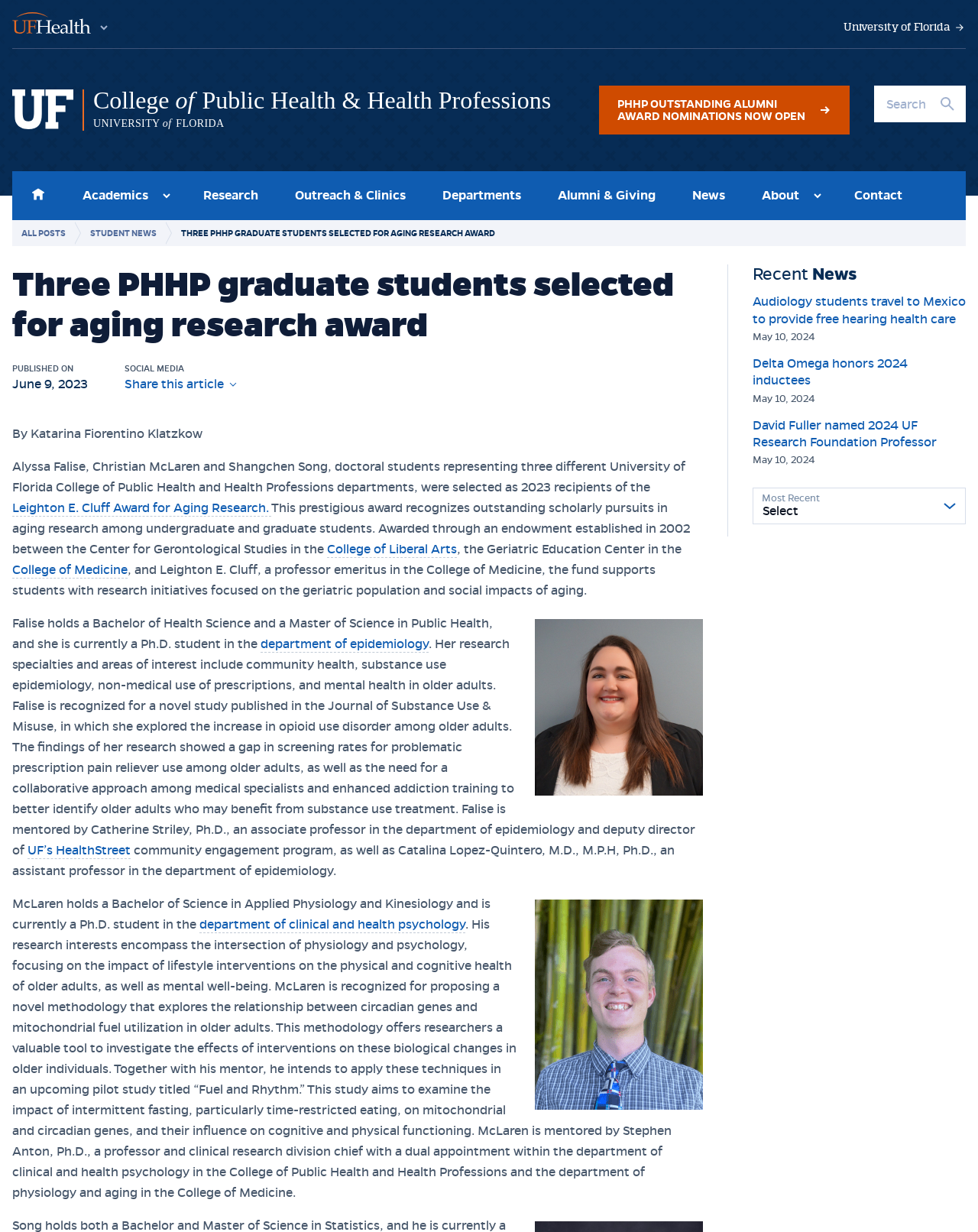Generate a thorough caption detailing the webpage content.

This webpage is about three University of Florida College of Public Health and Health Professions graduate students, Alyssa Falise, Christian McLaren, and Shangchen Song, who were awarded the 2023 Leighton E. Cluff Awards for Aging Research. 

At the top of the page, there are several links, including "Skip to main content", "Skip to main menu", "UF Health", "University of Florida", and "College of Public Health & Health Professions UNIVERSITY of FLORIDA". 

Below these links, there is a search bar with a search button and an image. On the left side, there is a main navigation menu with links to "Home", "Academics", "Research", "Outreach & Clinics", "Departments", "Alumni & Giving", "News", "About", and "Contact". 

The main content of the page is divided into two sections. The first section has a heading "Three PHHP graduate students selected for aging research award" and a subheading "PUBLISHED ON June 9, 2023". Below this, there is a social media button and a share button. 

The second section is the main article, which describes the three award recipients and their research. There are two images, one of Alyssa Falise and one of Christian McLaren. The article is divided into three parts, each describing one of the students' research and achievements.